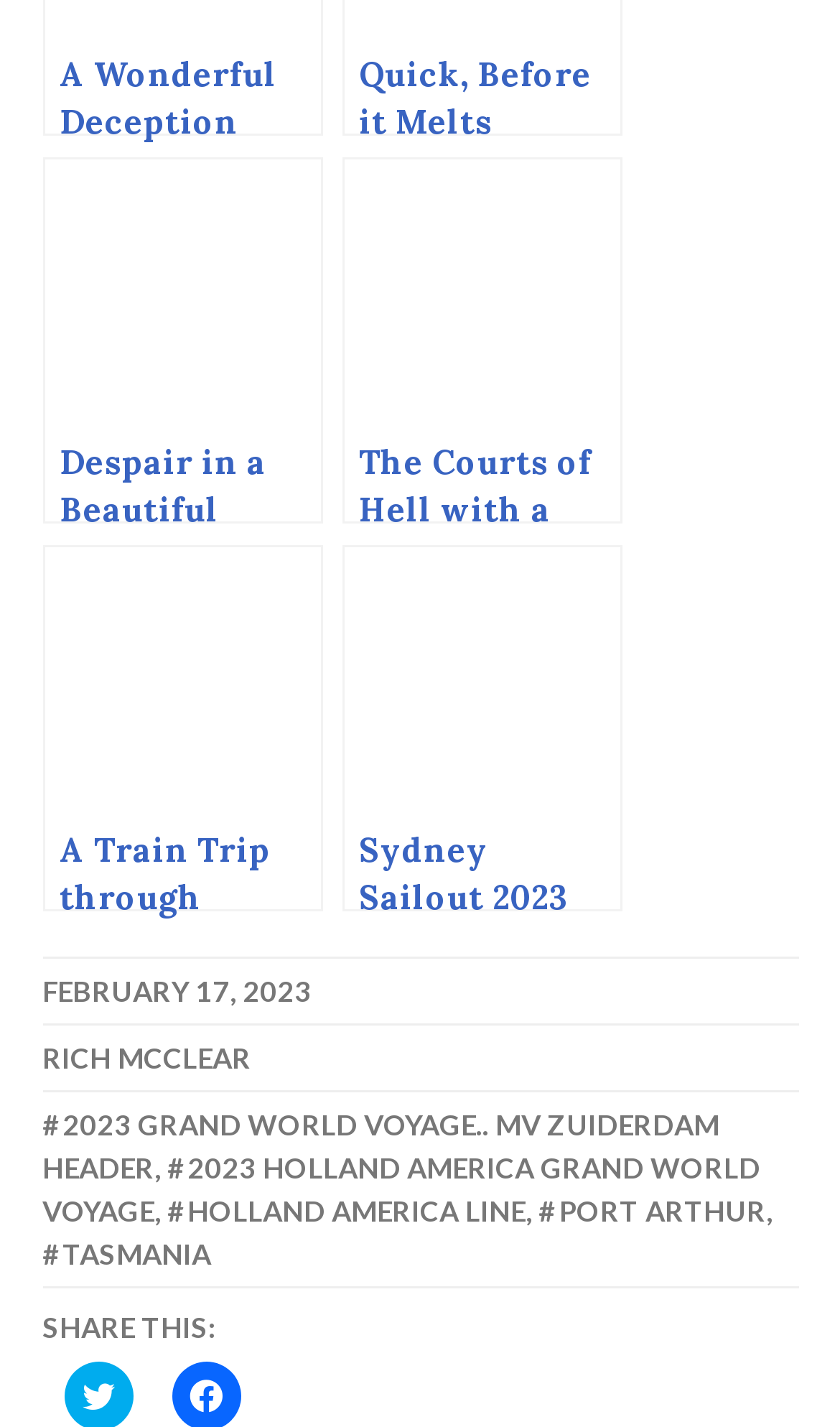Please specify the bounding box coordinates of the clickable section necessary to execute the following command: "Click on 'Despair in a Beautiful Place'".

[0.05, 0.111, 0.383, 0.367]